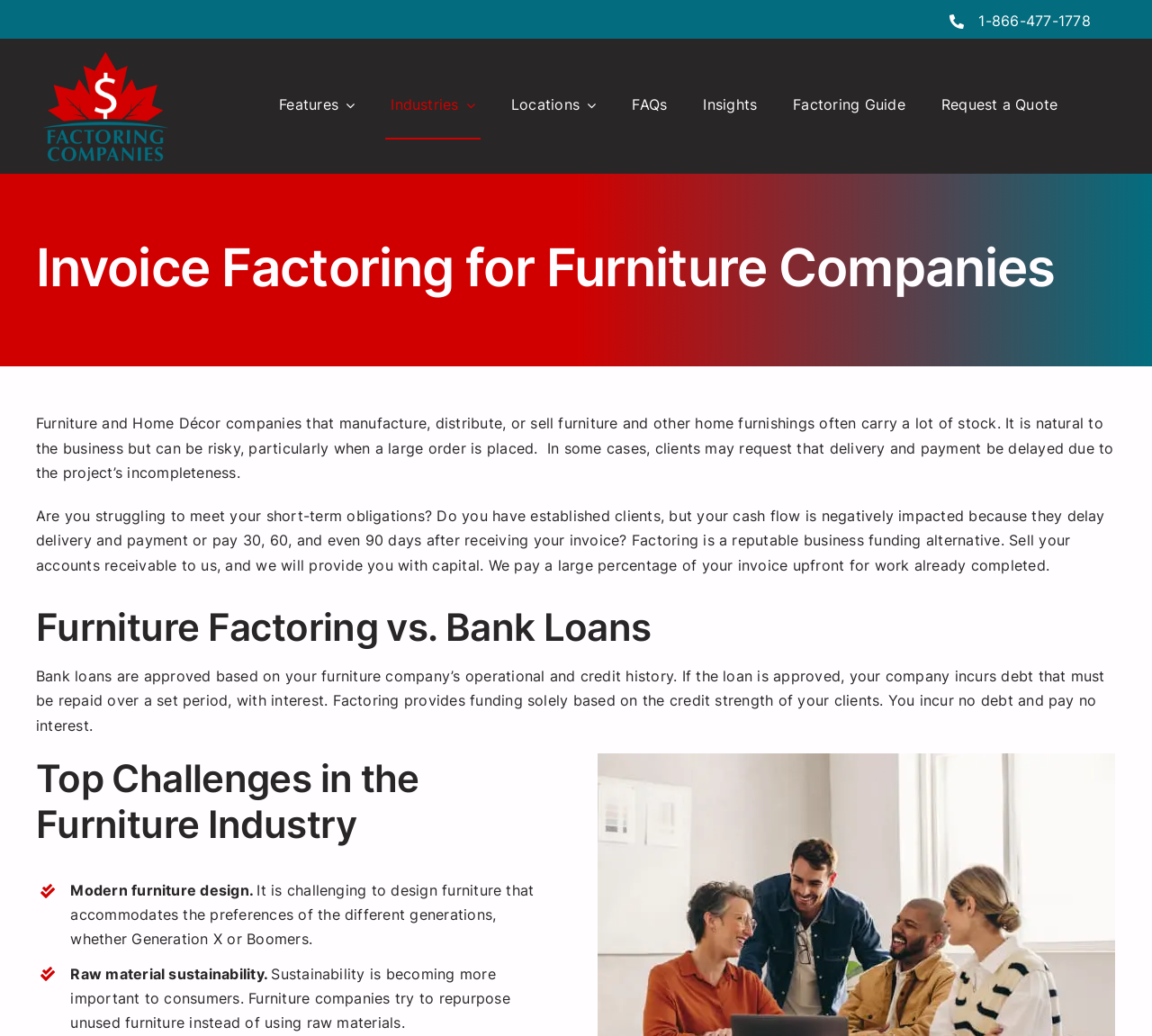Please indicate the bounding box coordinates for the clickable area to complete the following task: "Click the 'FAQs' link". The coordinates should be specified as four float numbers between 0 and 1, i.e., [left, top, right, bottom].

[0.544, 0.07, 0.584, 0.135]